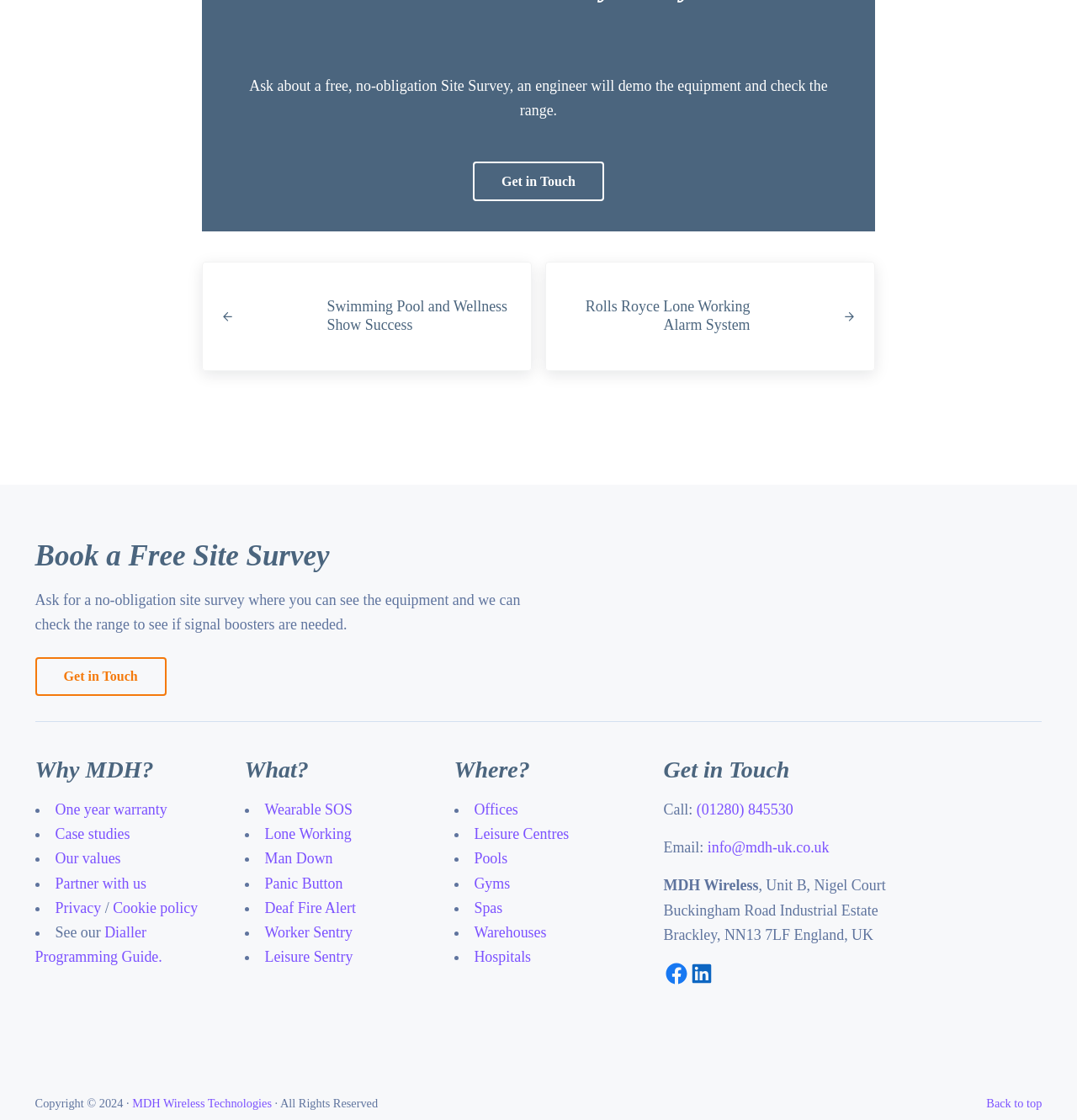Please provide the bounding box coordinates for the element that needs to be clicked to perform the instruction: "View the case study on Rolls Royce Lone Working Alarm System". The coordinates must consist of four float numbers between 0 and 1, formatted as [left, top, right, bottom].

[0.506, 0.234, 0.812, 0.331]